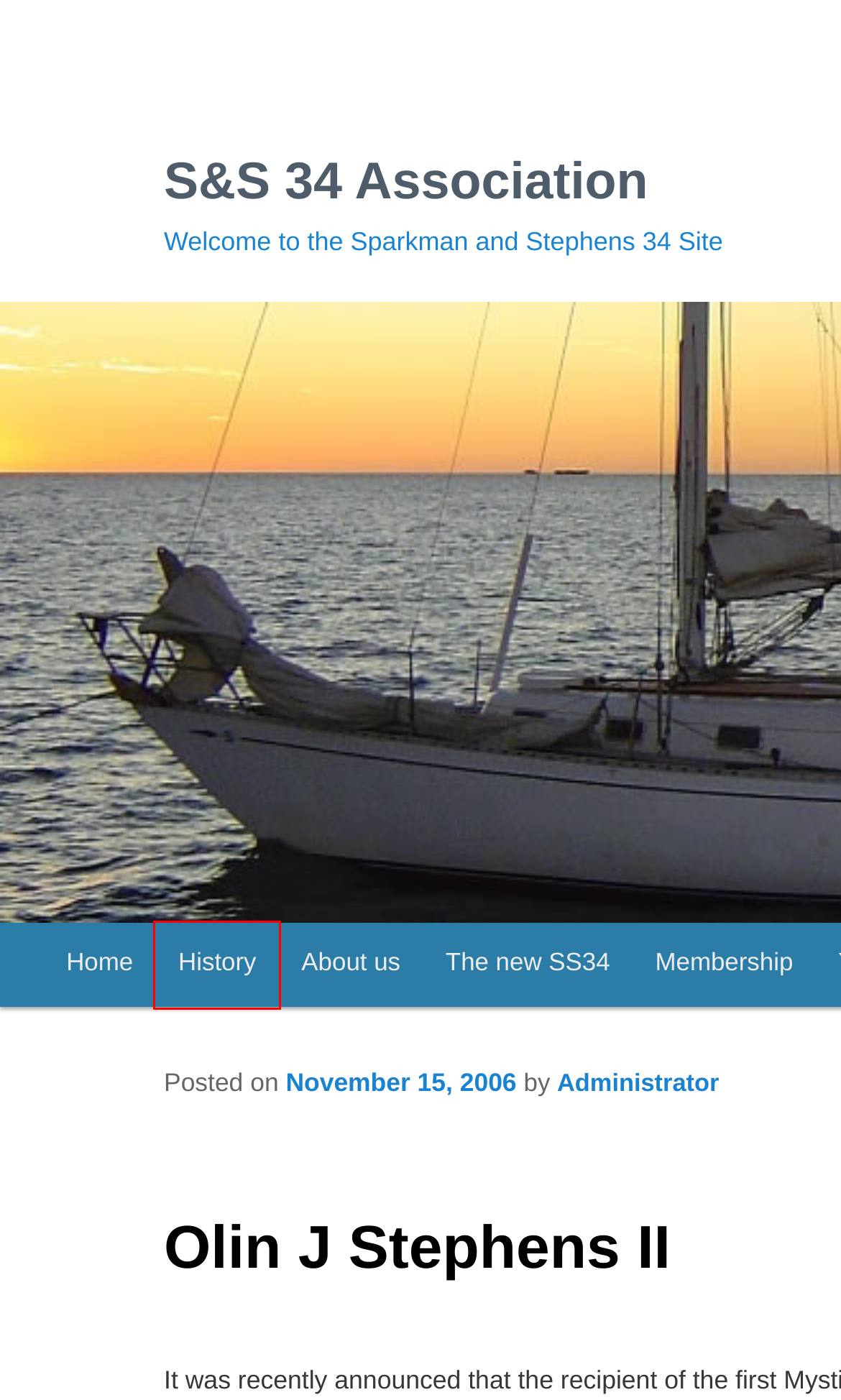You have a screenshot of a webpage with a red bounding box around a UI element. Determine which webpage description best matches the new webpage that results from clicking the element in the bounding box. Here are the candidates:
A. 26th Annual Commodores’ Trophy Race | S&S 34 Association
B. The S&S 34 Association | S&S 34 Association
C. Join/renew membership | S&S 34 Association
D. S&S 34 Association | Welcome to the Sparkman and Stephens 34 Site
E. Administrator | S&S 34 Association
F. S&S 34 Association Forum – S&S 34 AssociationS&S 34 Association
G. Overview of the history of the SS34 | S&S 34 Association
H. The new SS34 specifications | S&S 34 Association

G